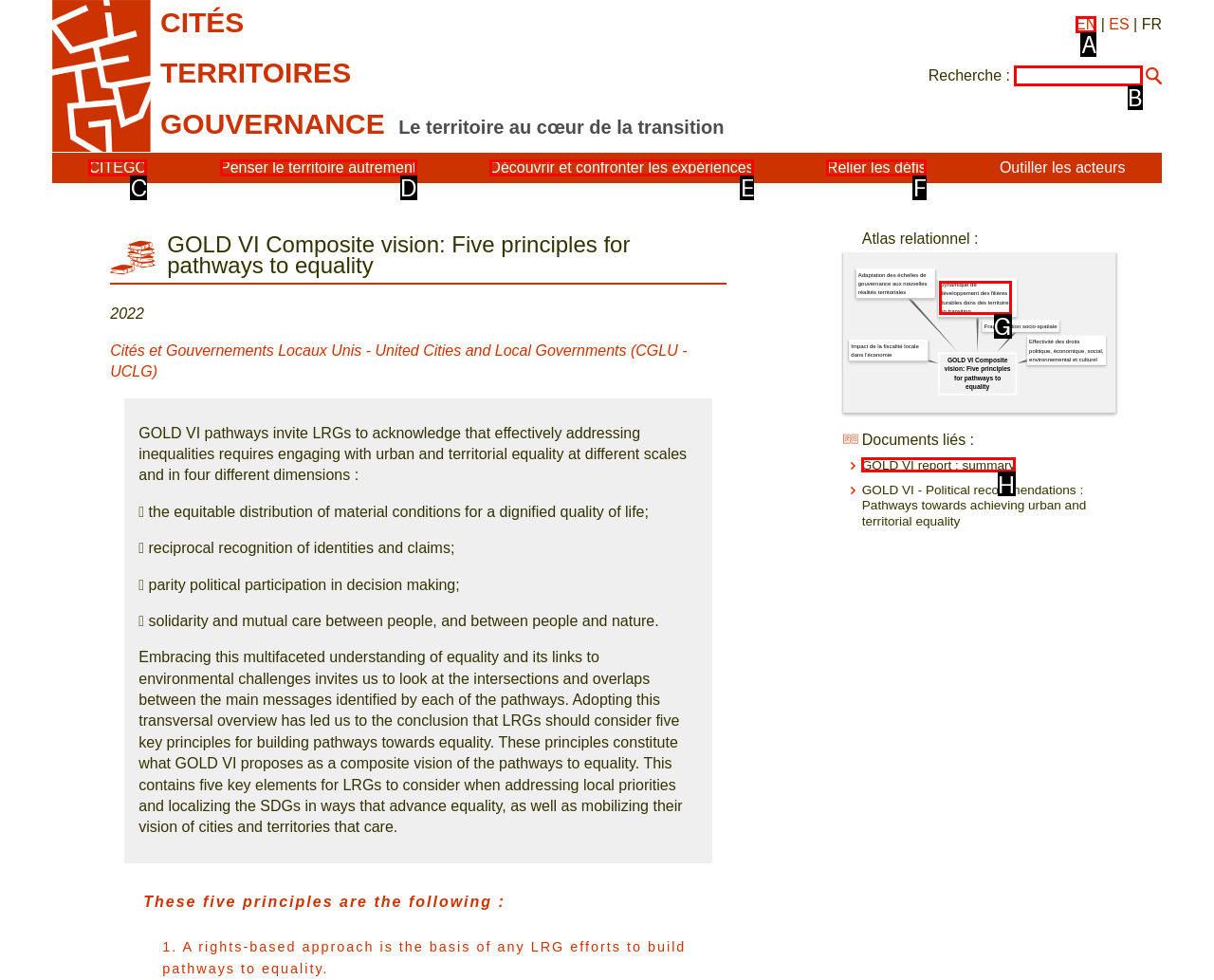Choose the letter of the option you need to click to Click on the 'iRedMail Support' link. Answer with the letter only.

None